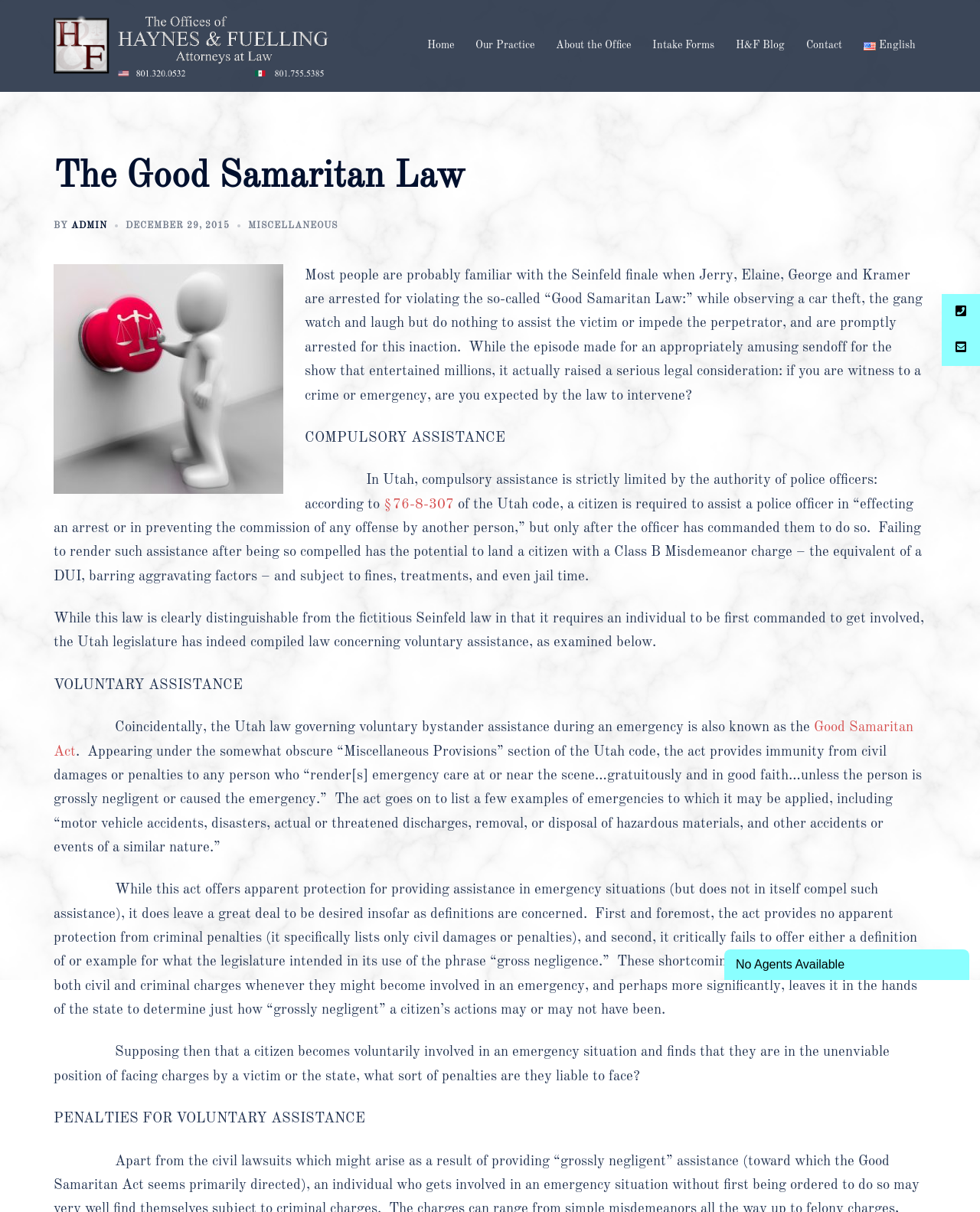What is the limitation of the Good Samaritan Act in terms of protection from penalties?
Craft a detailed and extensive response to the question.

The webpage notes that the Good Samaritan Act provides no apparent protection from criminal penalties, only civil damages or penalties, and also fails to offer a definition of or example for what the legislature intended in its use of the phrase 'gross negligence', leaving a citizen vulnerable to both civil and criminal charges whenever they might become involved in an emergency.